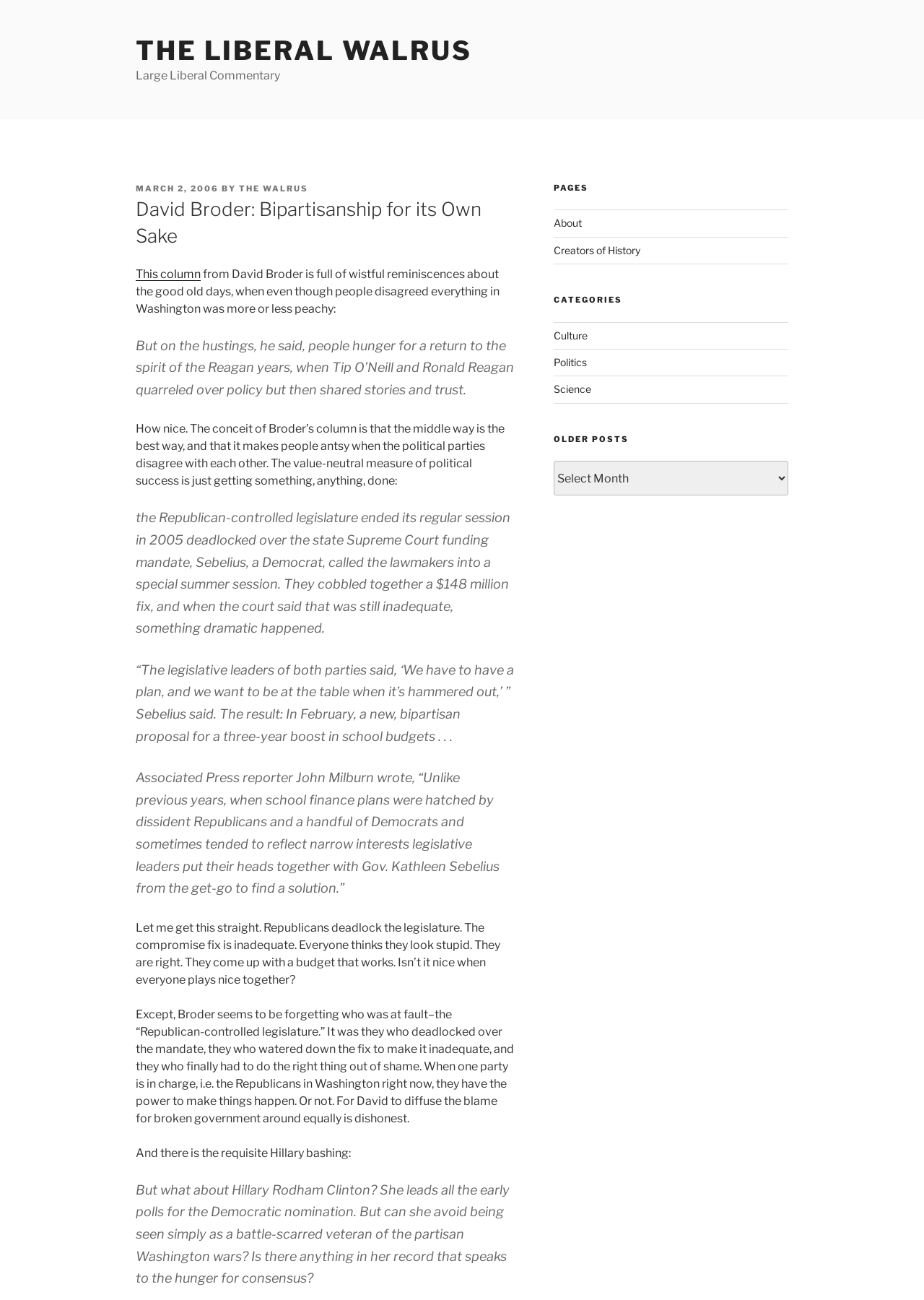Reply to the question with a single word or phrase:
Who is the governor mentioned in the column?

Kathleen Sebelius